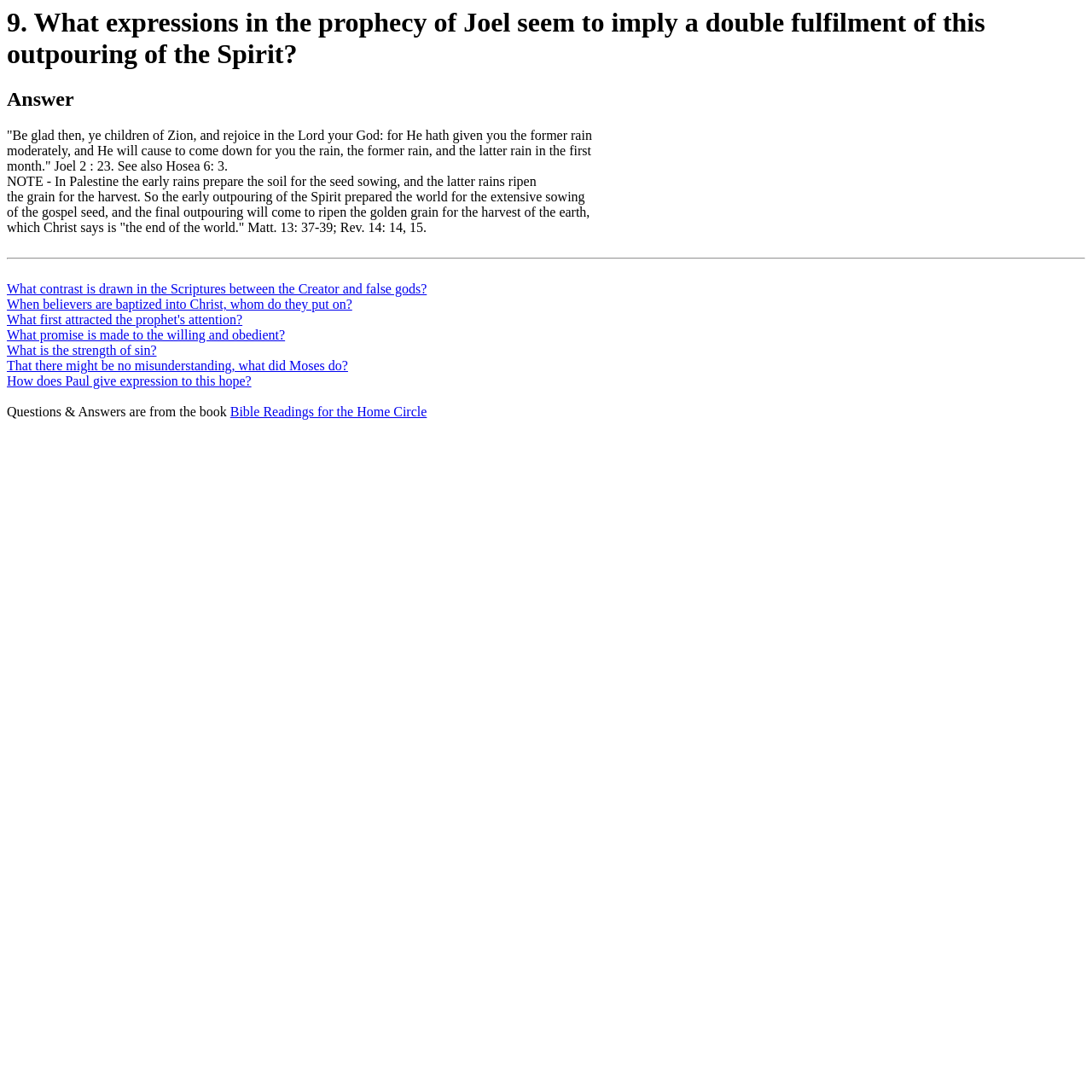What is the Bible verse mentioned in the answer?
Relying on the image, give a concise answer in one word or a brief phrase.

Joel 2:23